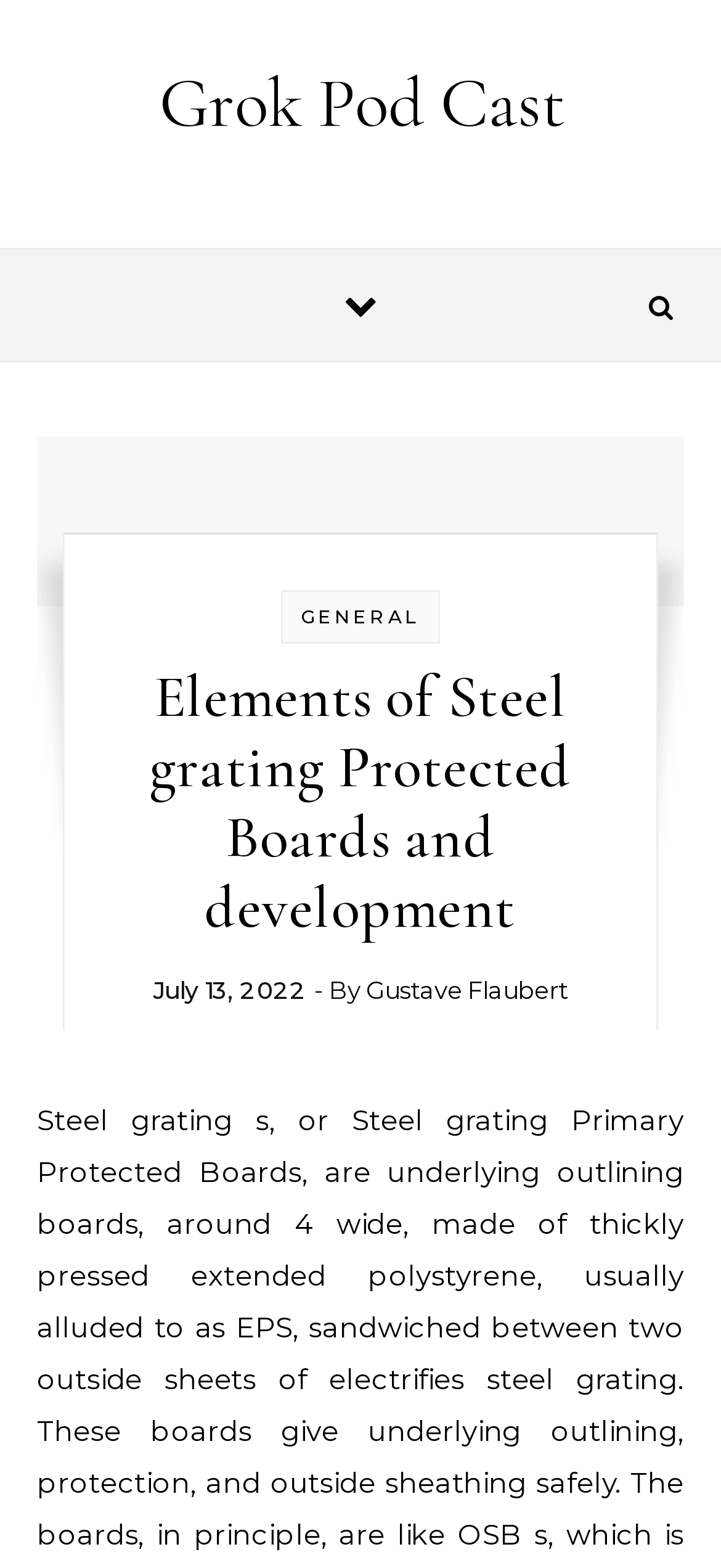Give a one-word or short-phrase answer to the following question: 
What is the name of the podcast?

Grok Pod Cast